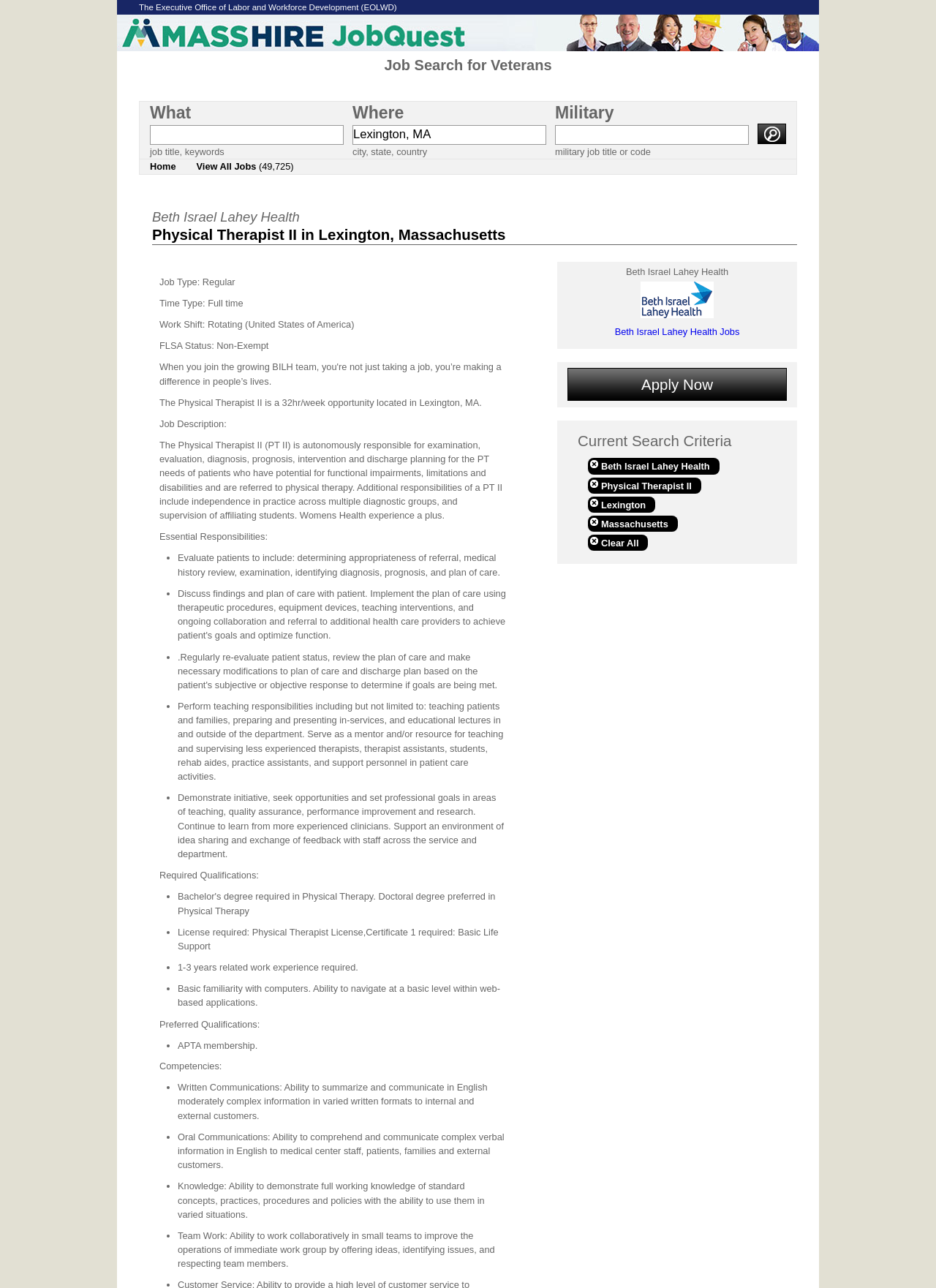Using the information shown in the image, answer the question with as much detail as possible: What is the required qualification for the job?

I found the required qualification for the job by looking at the 'Required Qualifications' section, which lists 'Physical Therapist License' as one of the required qualifications.